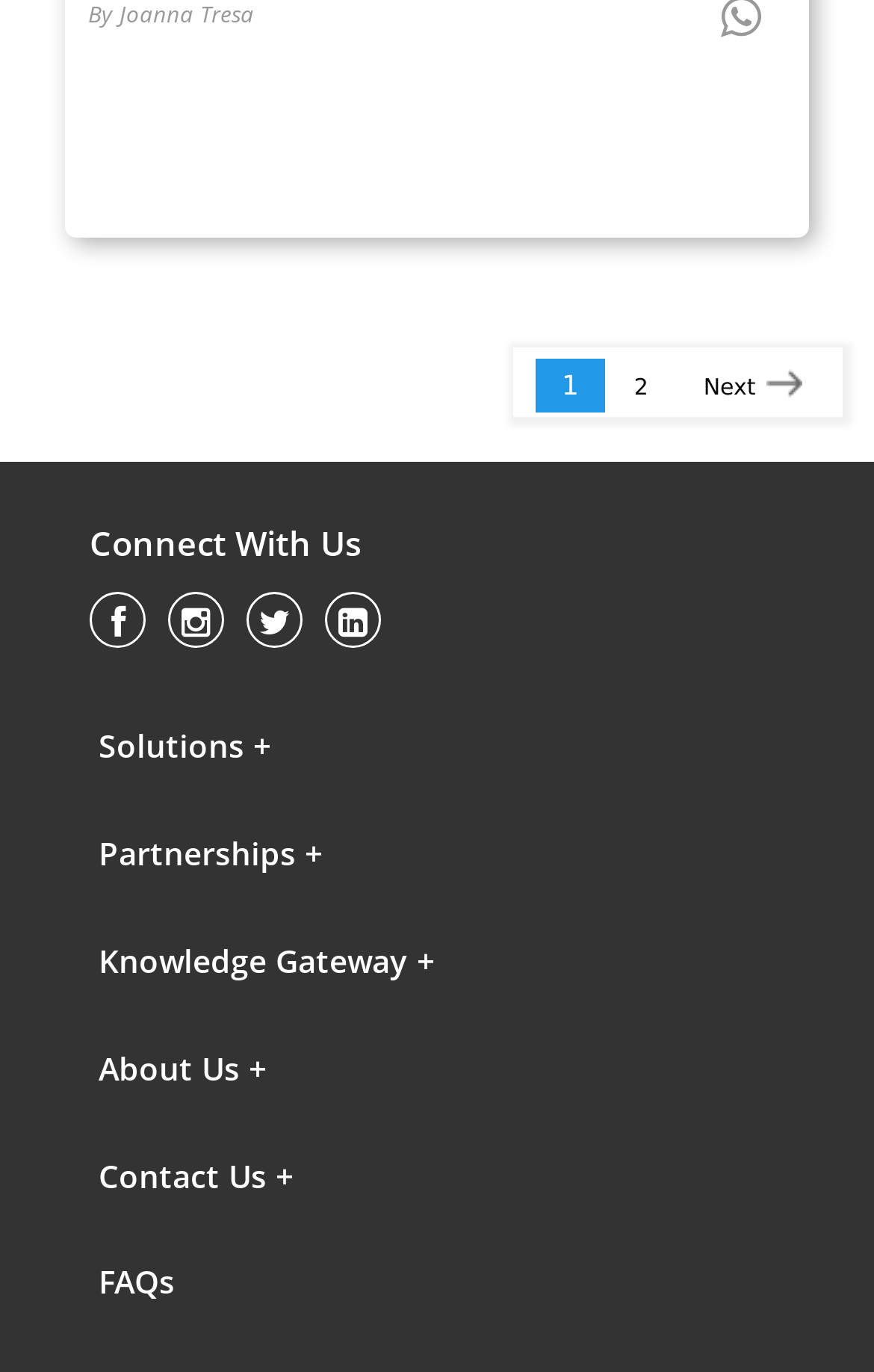Using a single word or phrase, answer the following question: 
How many pagination links are there?

3